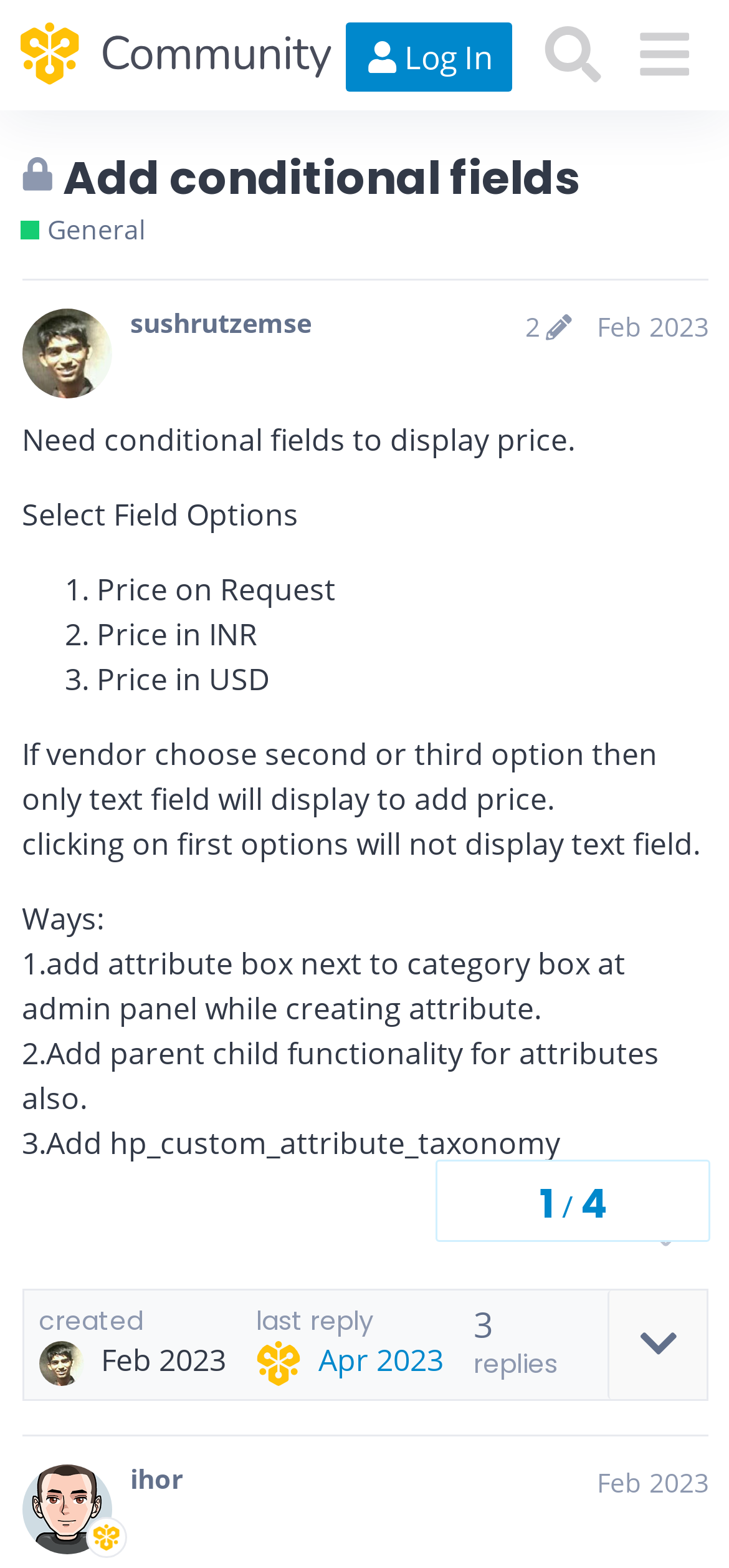Identify the bounding box for the given UI element using the description provided. Coordinates should be in the format (top-left x, top-left y, bottom-right x, bottom-right y) and must be between 0 and 1. Here is the description: Feb 2023

[0.819, 0.934, 0.973, 0.957]